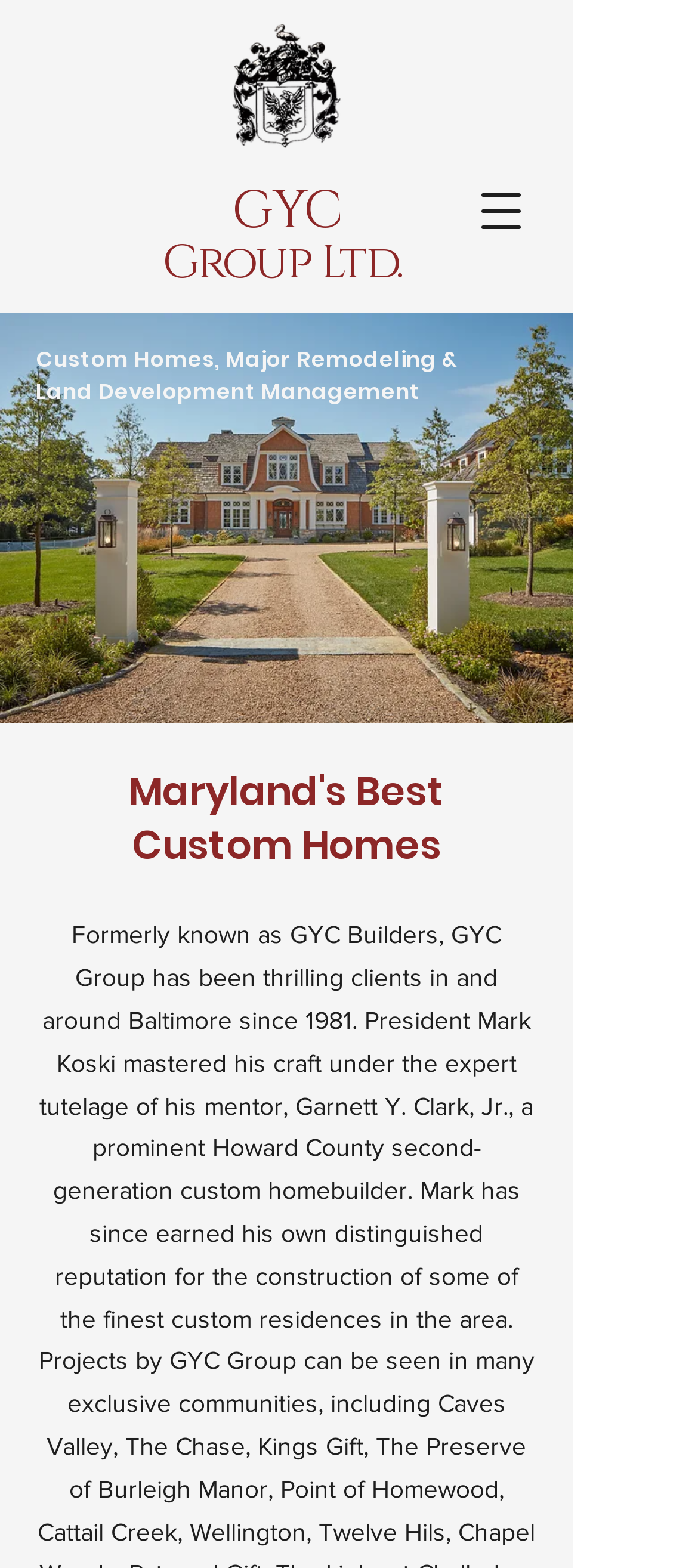What is the focus of the company?
Look at the screenshot and give a one-word or phrase answer.

Custom Homes